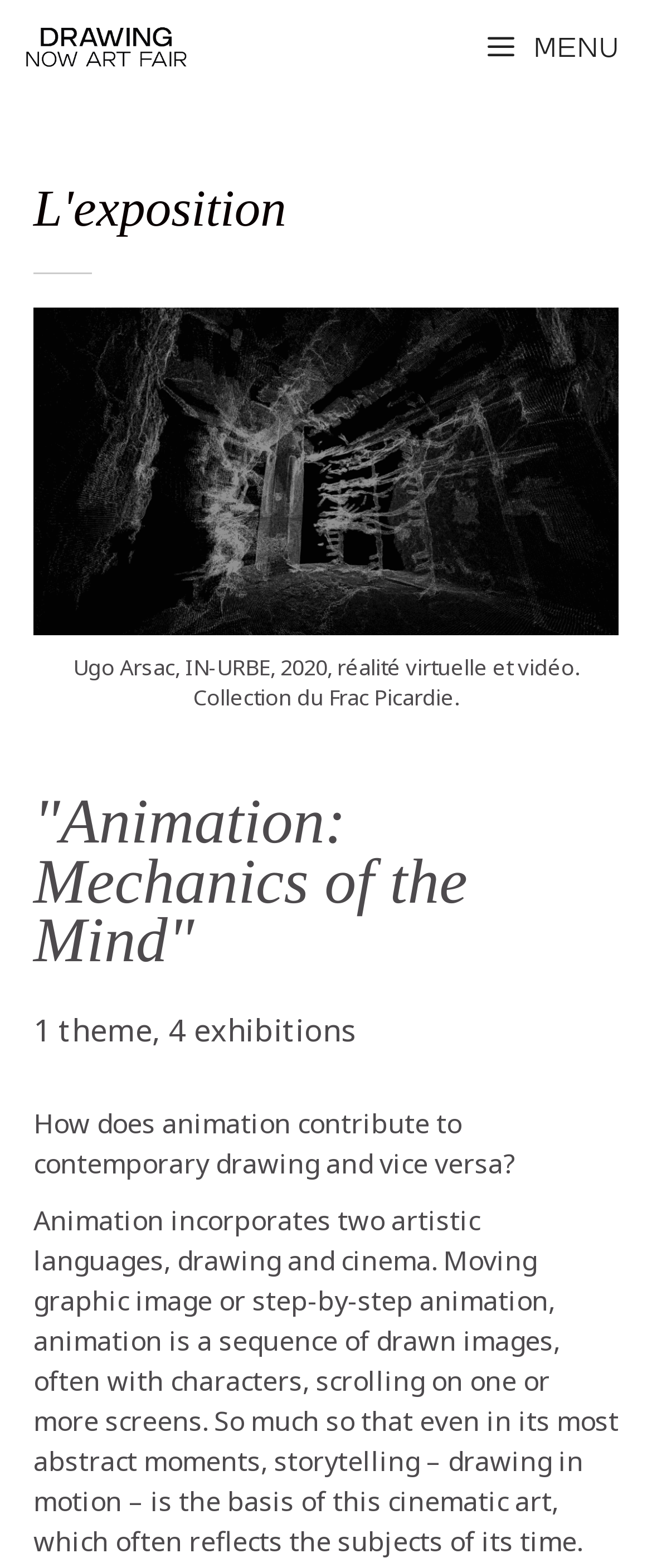Provide a one-word or short-phrase answer to the question:
What is the medium of Ugo Arsac's artwork?

Virtual reality and video